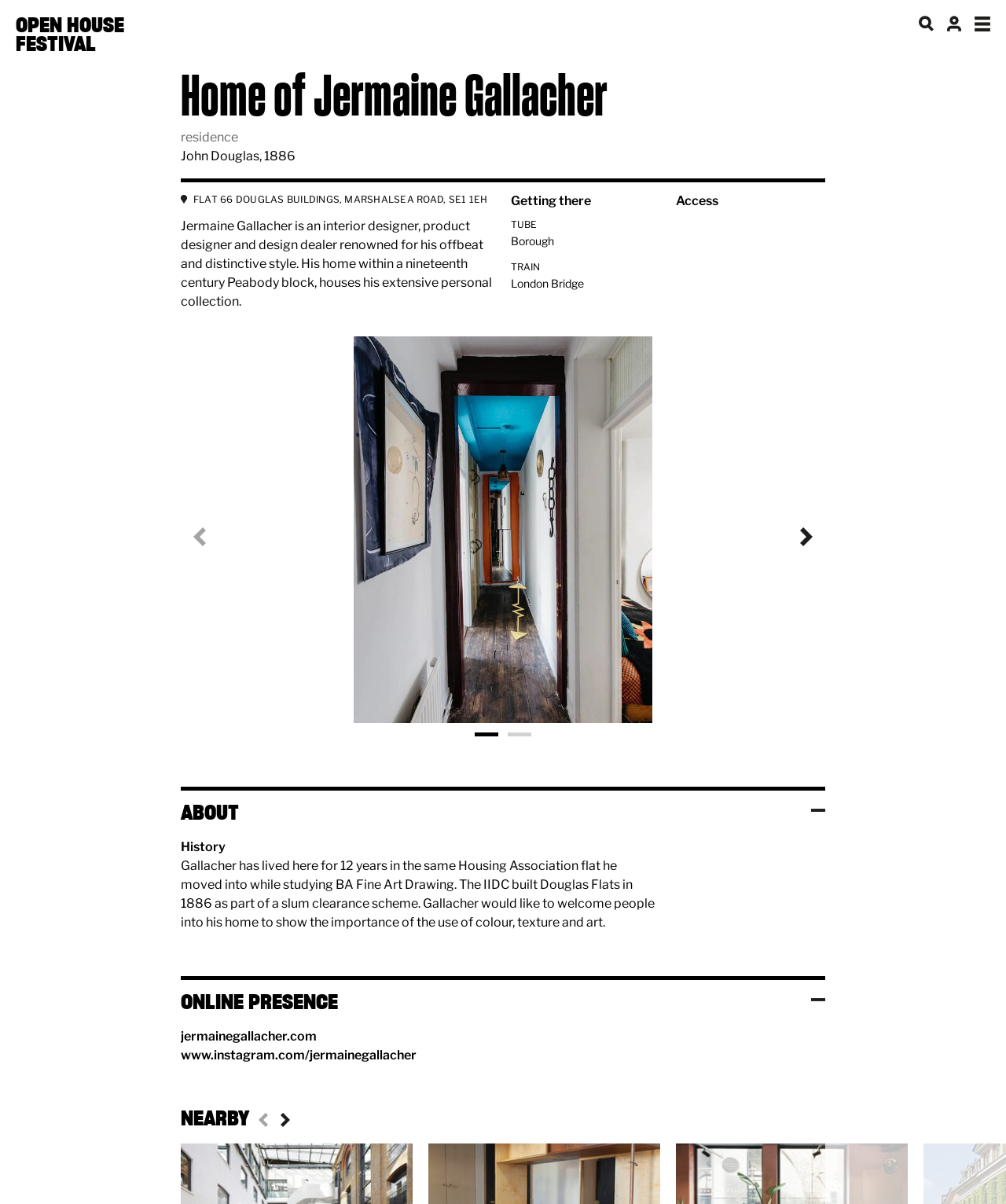Please identify the bounding box coordinates of the clickable area that will fulfill the following instruction: "View Jermaine Gallacher's residence". The coordinates should be in the format of four float numbers between 0 and 1, i.e., [left, top, right, bottom].

[0.192, 0.161, 0.485, 0.171]